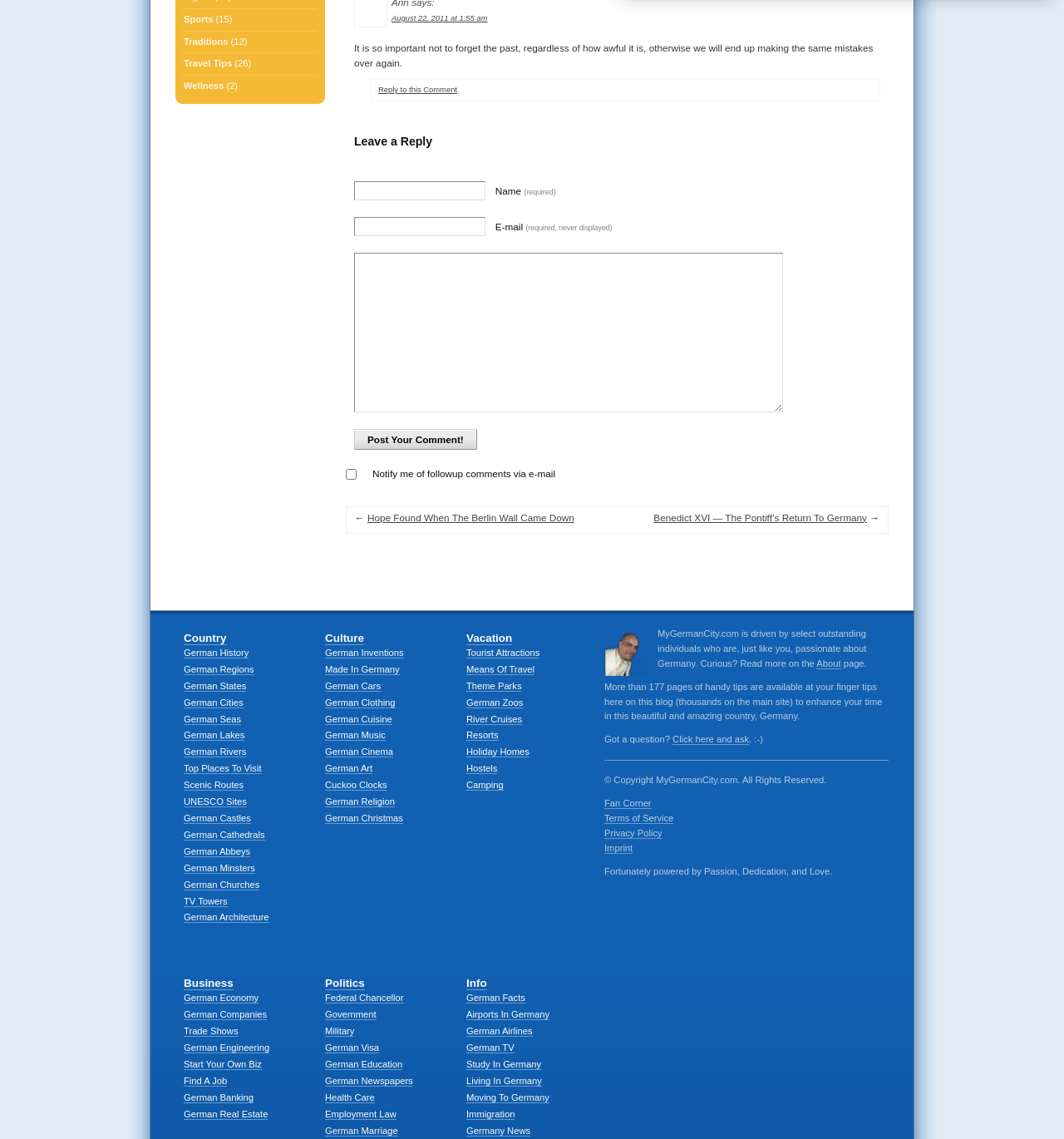Can you identify the bounding box coordinates of the clickable region needed to carry out this instruction: 'Leave a comment'? The coordinates should be four float numbers within the range of 0 to 1, stated as [left, top, right, bottom].

[0.325, 0.111, 0.835, 0.137]